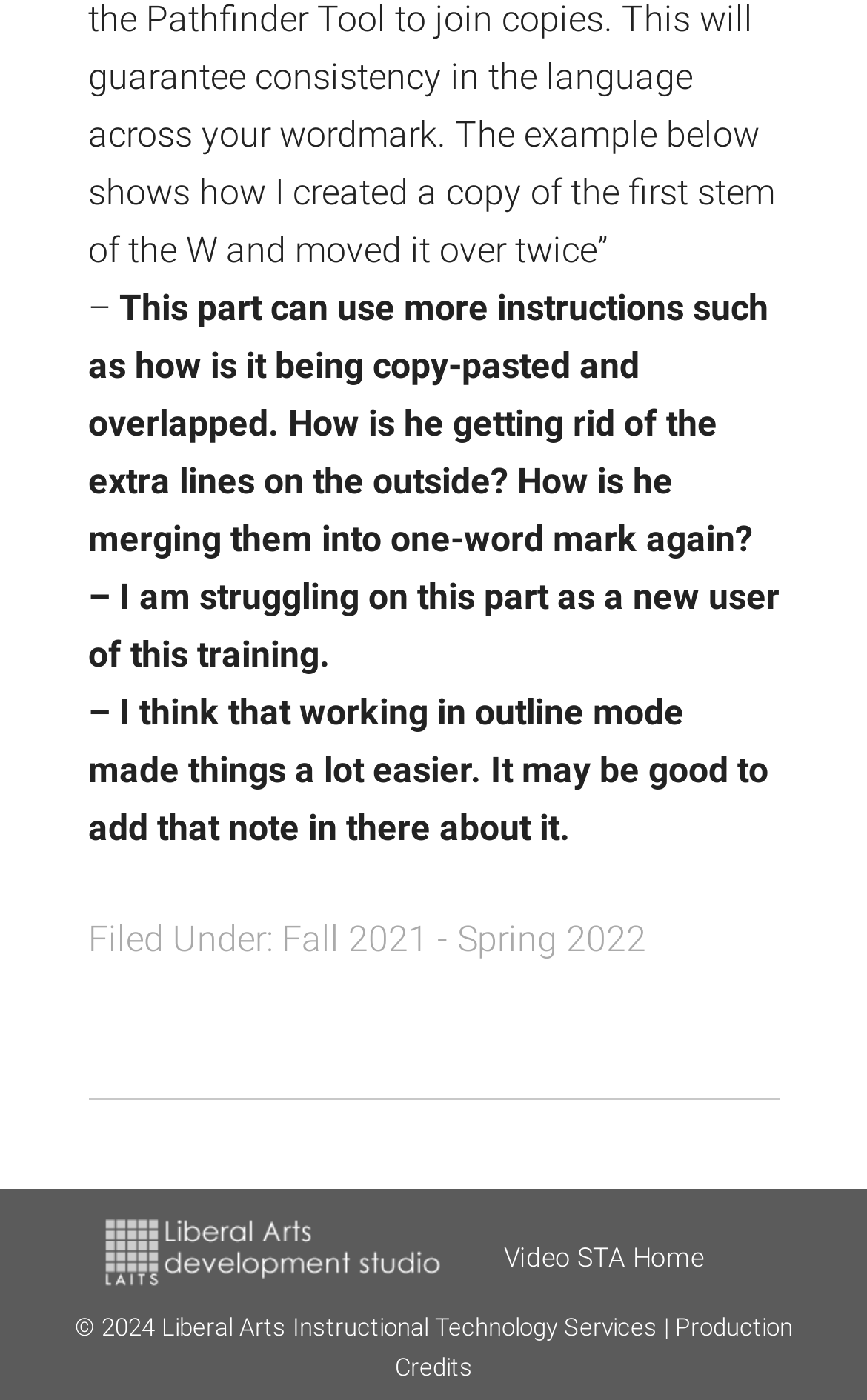What is the category of the filed post?
Look at the image and answer the question using a single word or phrase.

Fall 2021 - Spring 2022